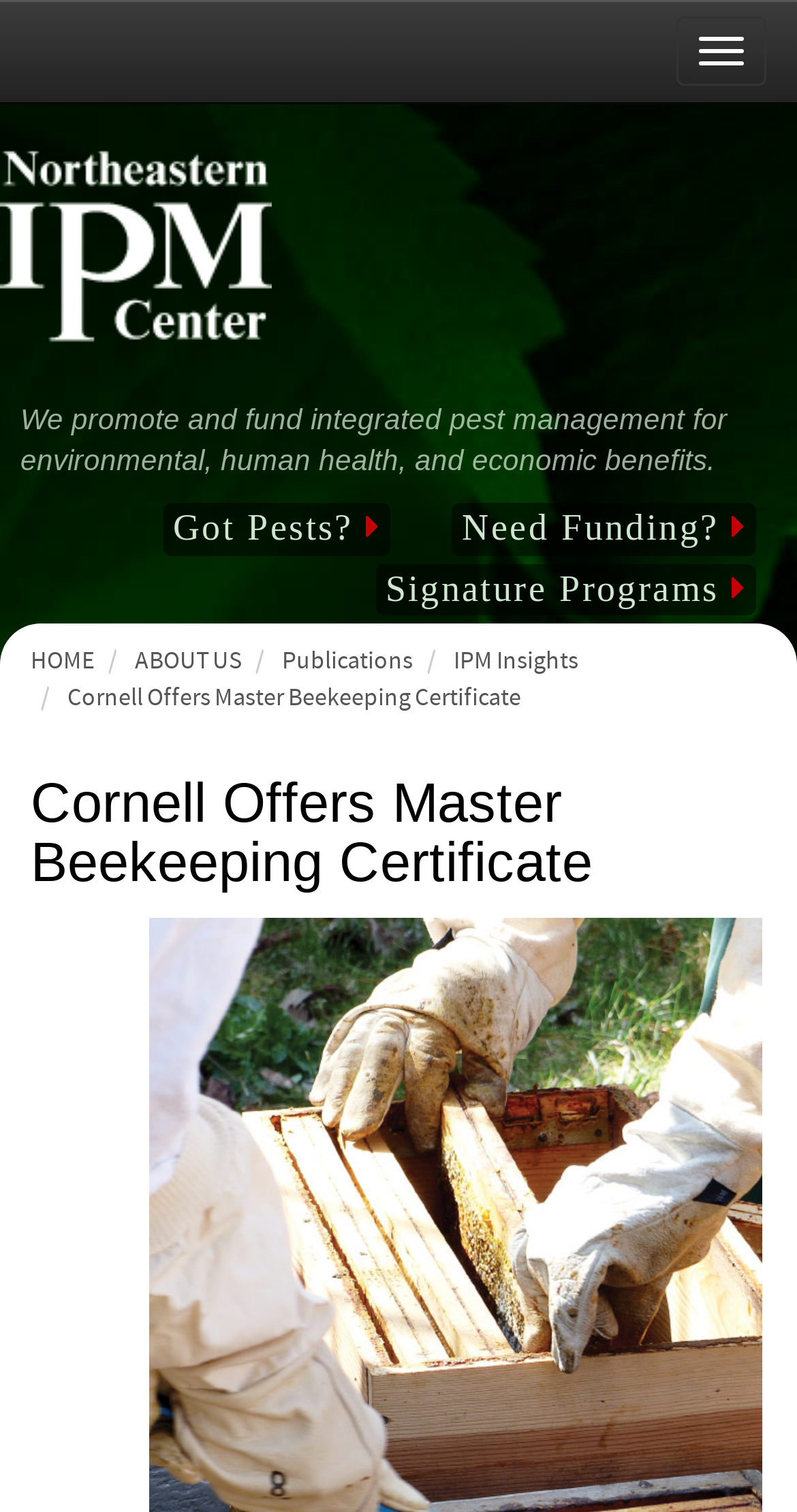Identify and generate the primary title of the webpage.

Cornell Offers Master Beekeeping Certificate